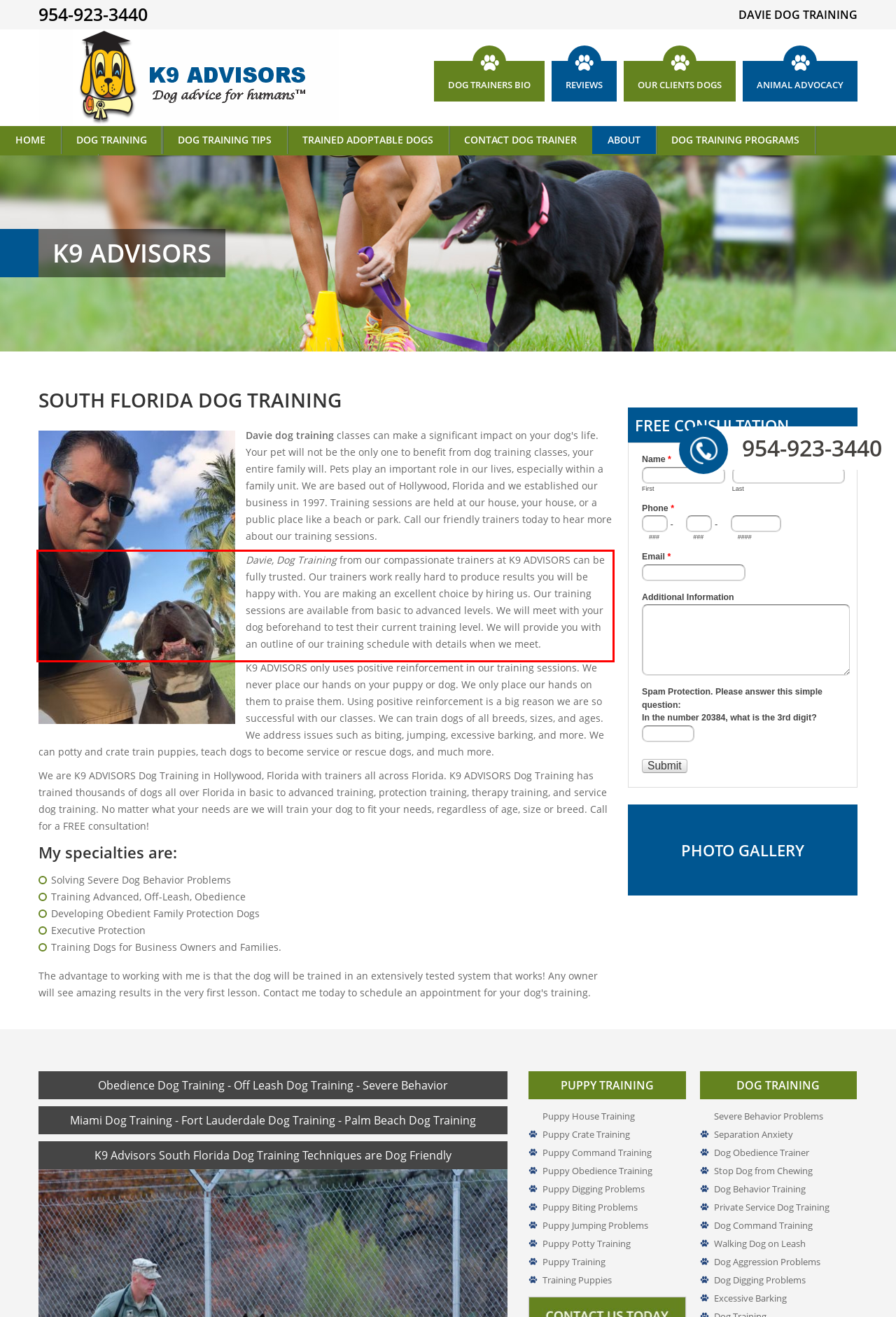Your task is to recognize and extract the text content from the UI element enclosed in the red bounding box on the webpage screenshot.

Davie, Dog Training from our compassionate trainers at K9 ADVISORS can be fully trusted. Our trainers work really hard to produce results you will be happy with. You are making an excellent choice by hiring us. Our training sessions are available from basic to advanced levels. We will meet with your dog beforehand to test their current training level. We will provide you with an outline of our training schedule with details when we meet.